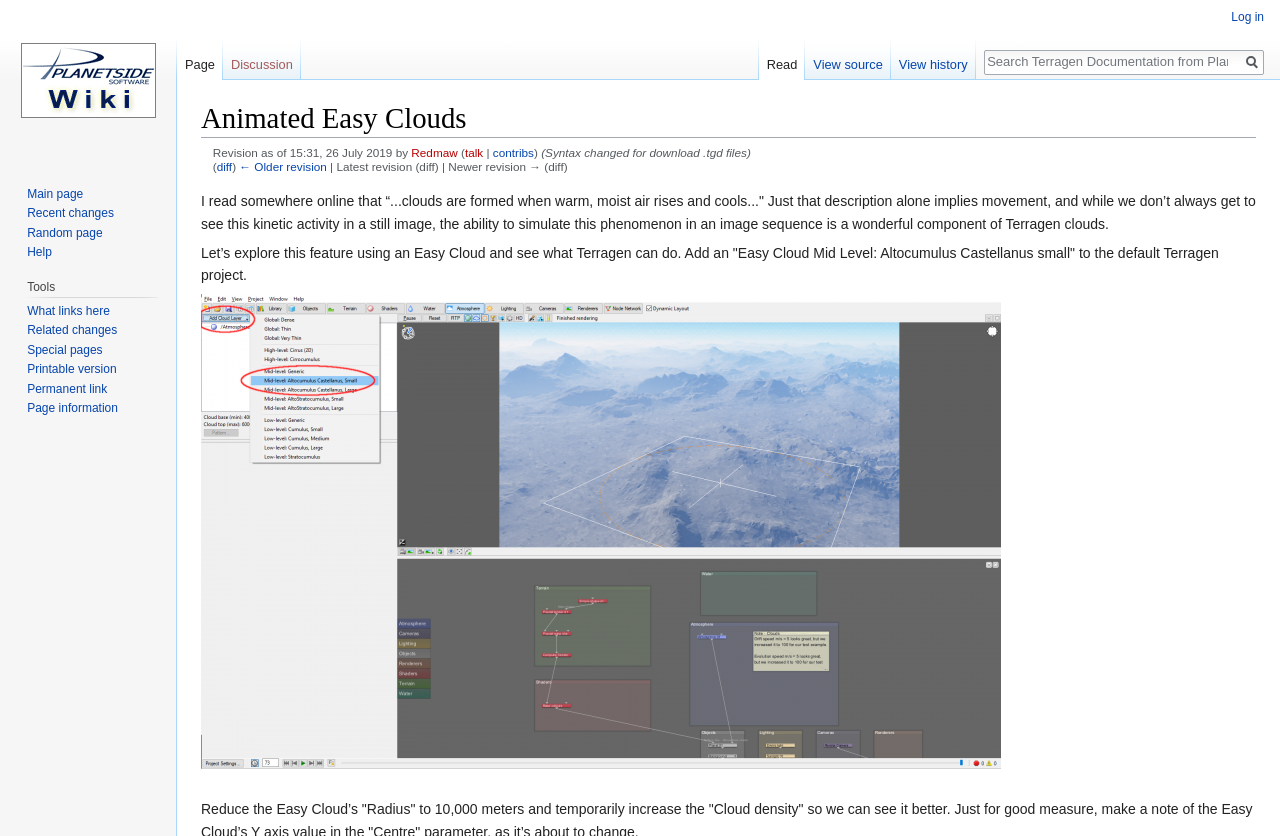Pinpoint the bounding box coordinates of the element that must be clicked to accomplish the following instruction: "Search". The coordinates should be in the format of four float numbers between 0 and 1, i.e., [left, top, right, bottom].

[0.769, 0.061, 0.969, 0.086]